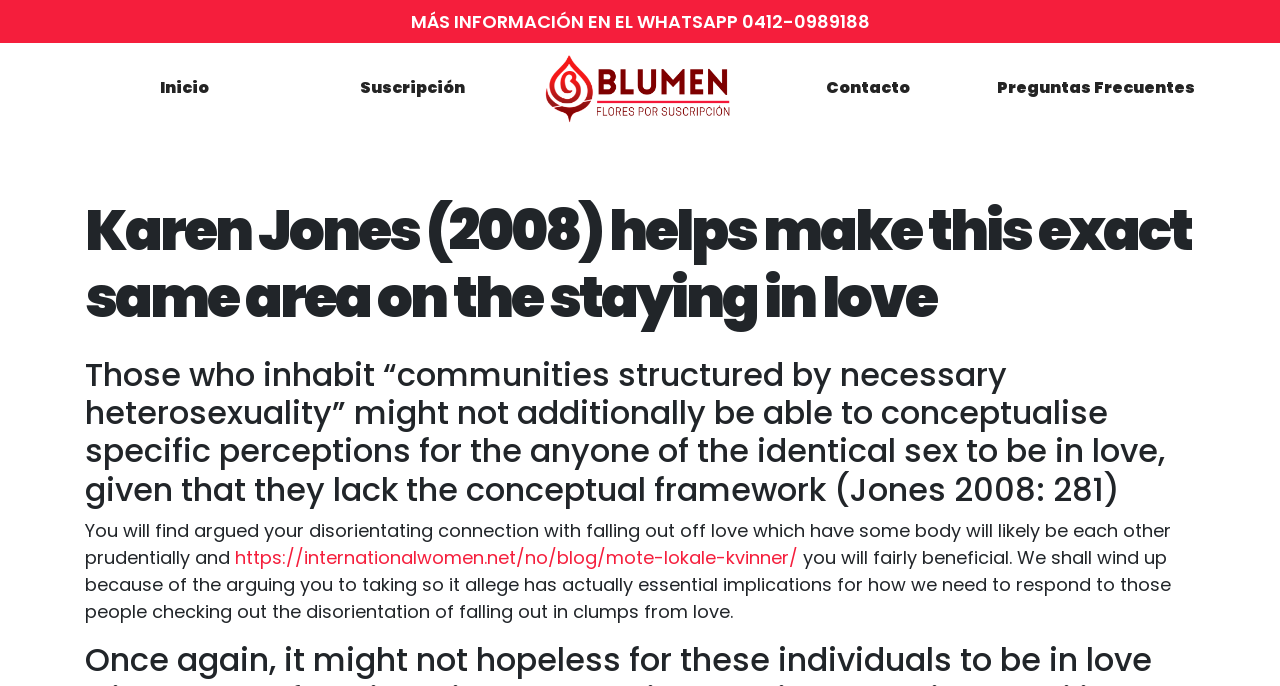How many headings are there on the page?
Please utilize the information in the image to give a detailed response to the question.

I counted the number of heading elements on the page, which are the two headings with the texts 'Karen Jones (2008) helps make this exact same area on the staying in love' and 'Those who inhabit “communities structured by necessary heterosexuality”...'.